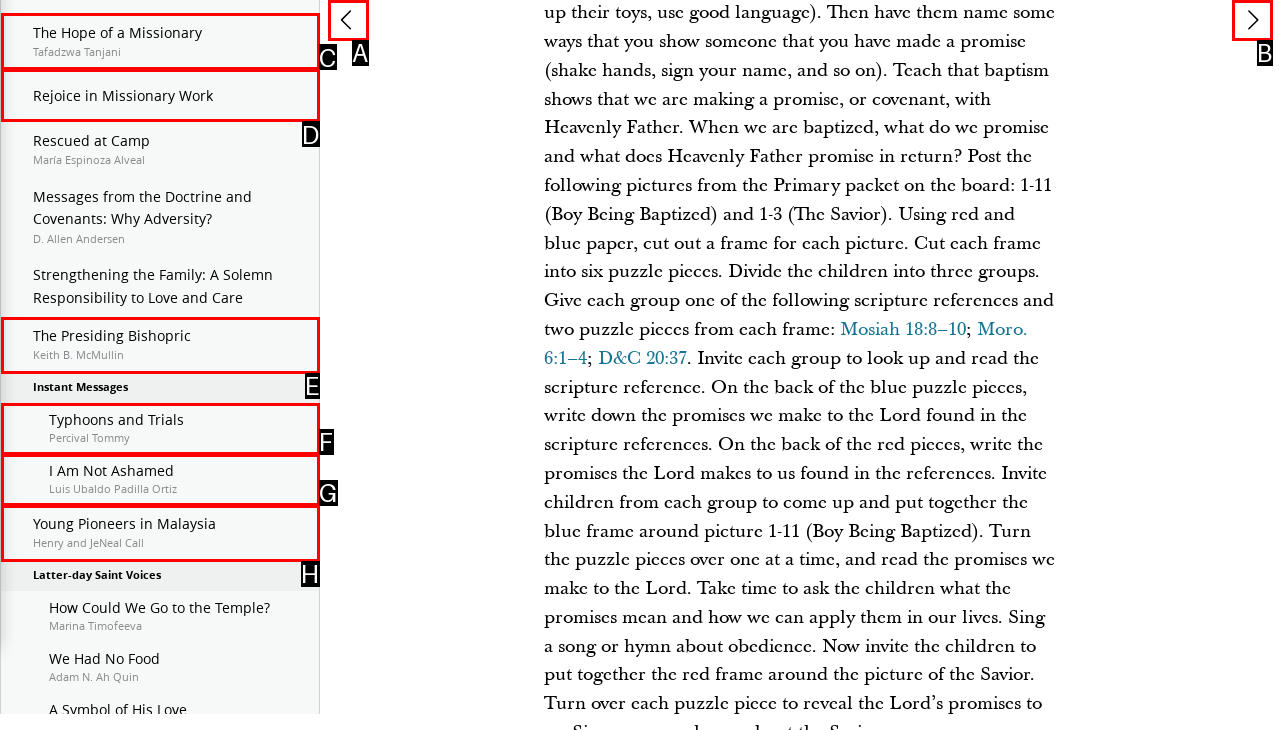From the provided choices, determine which option matches the description: About Us. Respond with the letter of the correct choice directly.

None